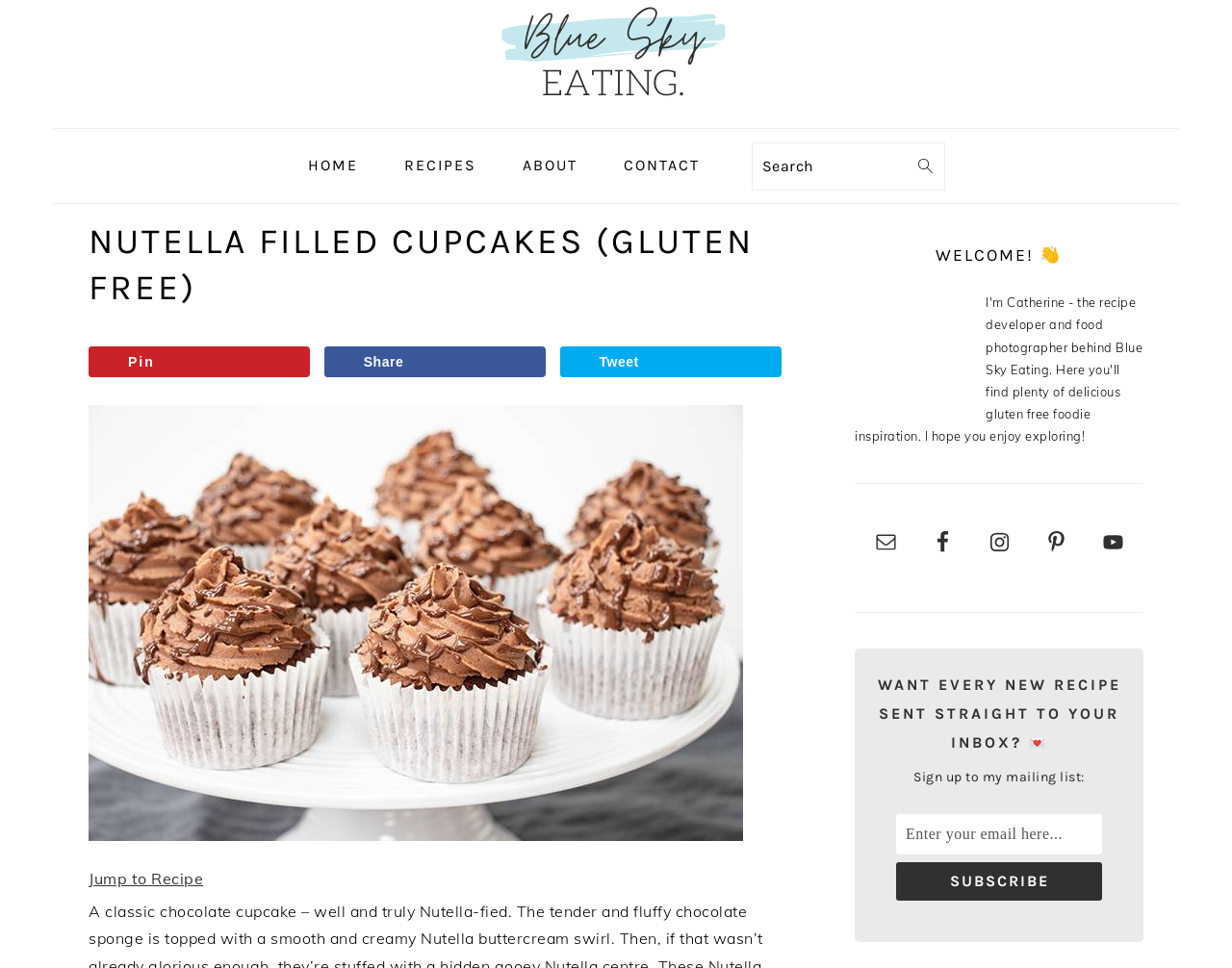Identify the coordinates of the bounding box for the element that must be clicked to accomplish the instruction: "Jump to Recipe".

[0.072, 0.897, 0.165, 0.917]